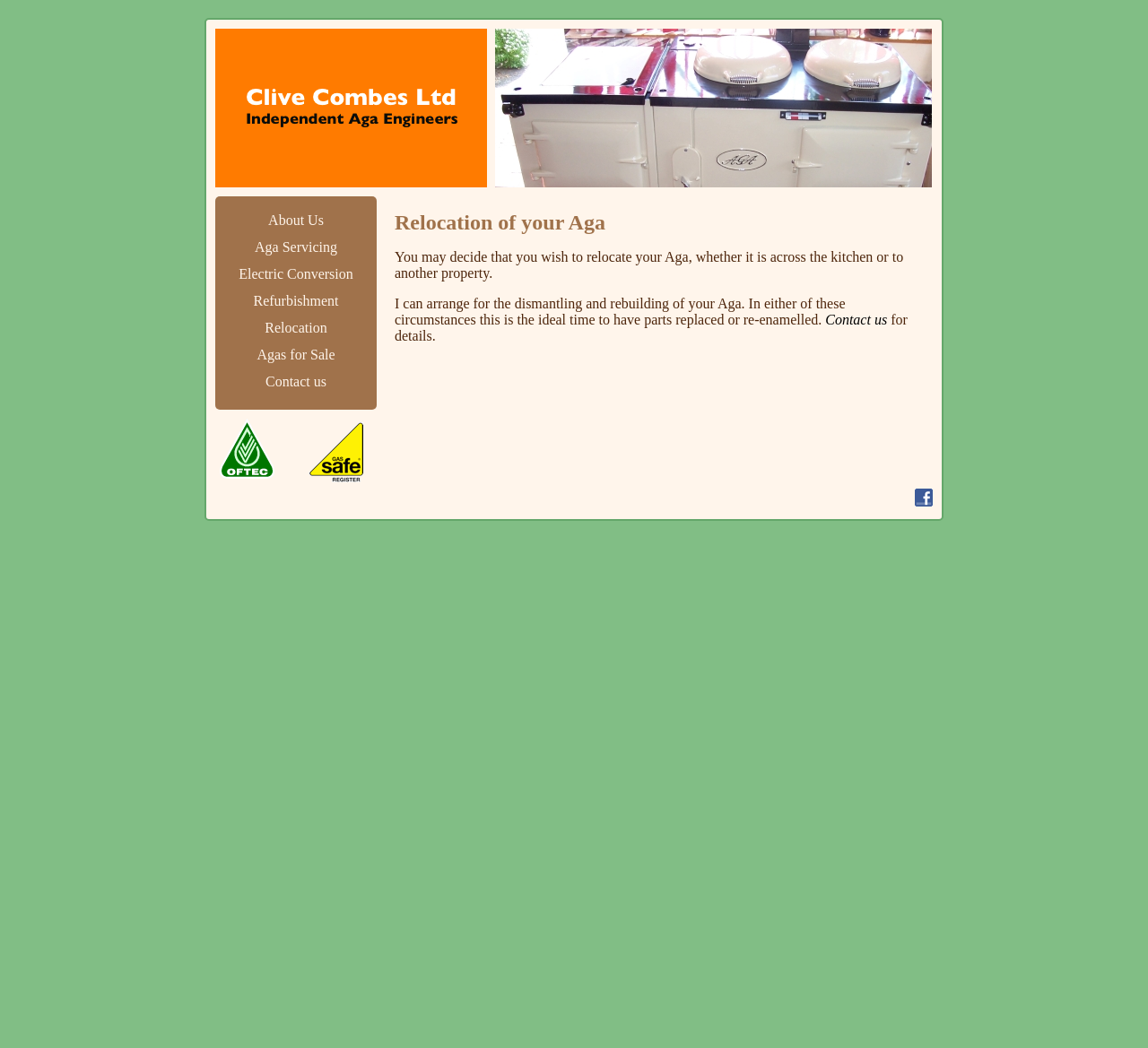Please specify the bounding box coordinates of the clickable region necessary for completing the following instruction: "Read about Relocation of your Aga". The coordinates must consist of four float numbers between 0 and 1, i.e., [left, top, right, bottom].

[0.344, 0.201, 0.805, 0.224]